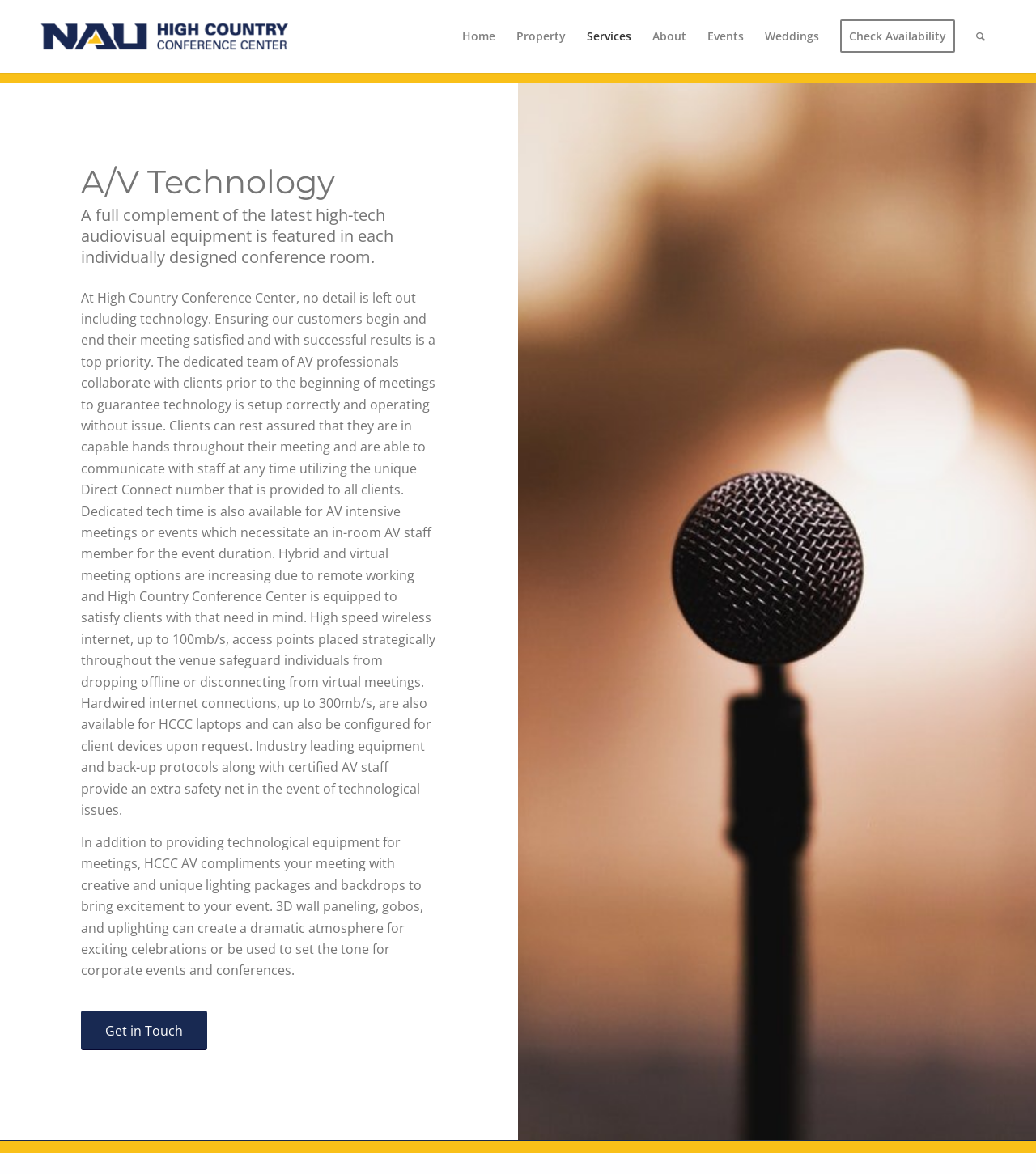Determine the bounding box coordinates of the clickable region to execute the instruction: "Check Availability". The coordinates should be four float numbers between 0 and 1, denoted as [left, top, right, bottom].

[0.801, 0.0, 0.932, 0.062]